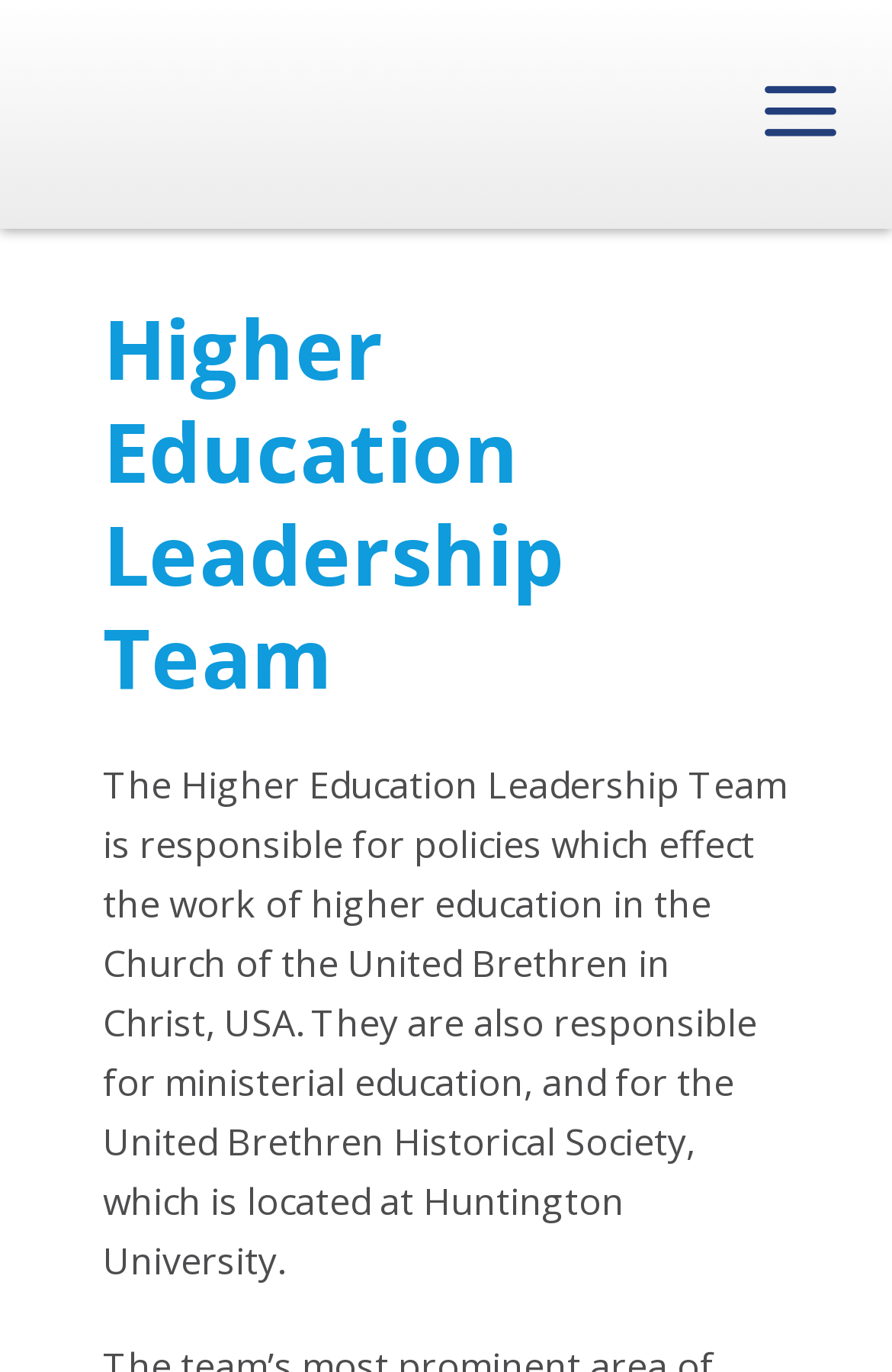Identify and provide the title of the webpage.

Higher Education Leadership Team